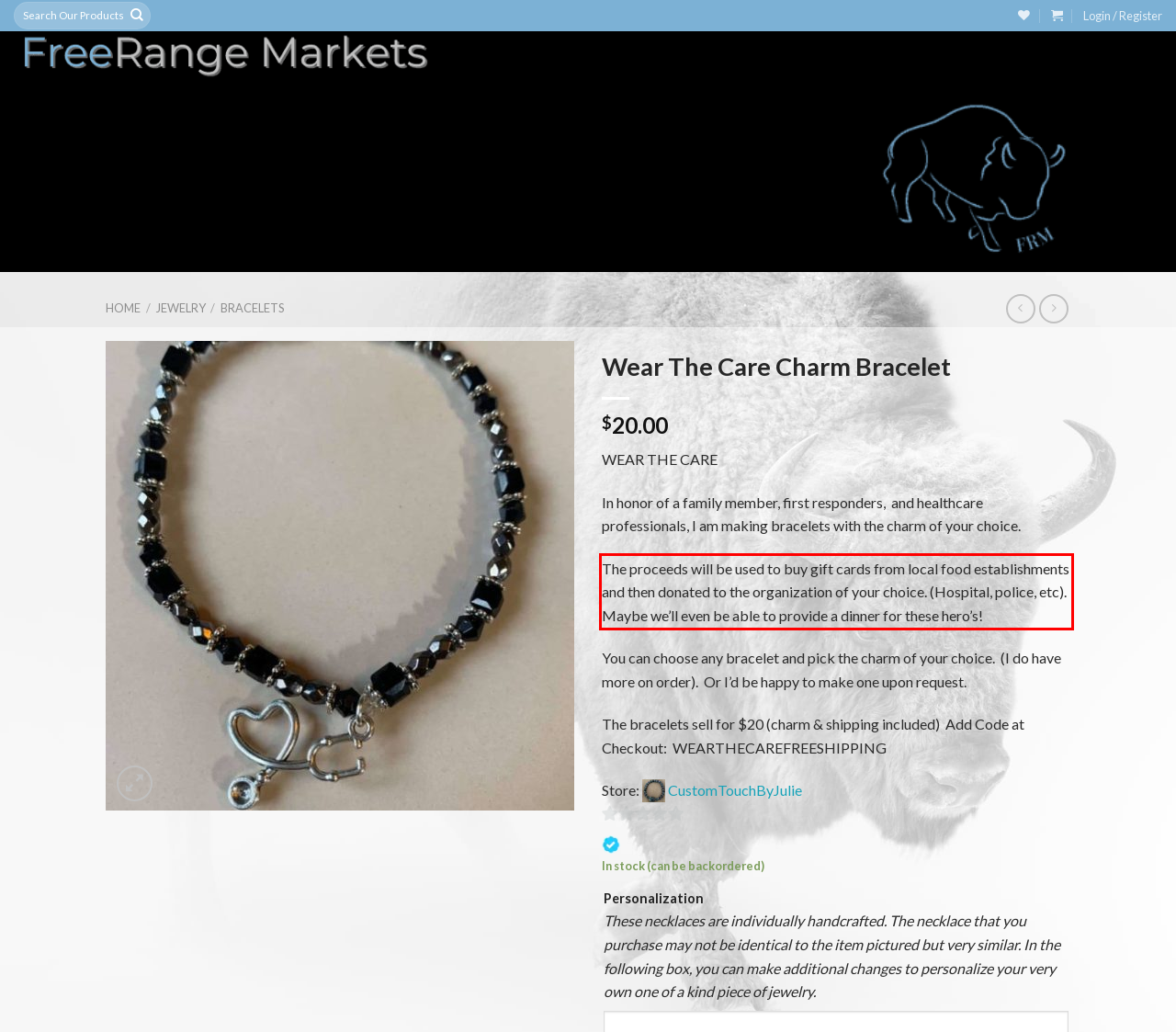Identify the text inside the red bounding box in the provided webpage screenshot and transcribe it.

The proceeds will be used to buy gift cards from local food establishments and then donated to the organization of your choice. (Hospital, police, etc). Maybe we’ll even be able to provide a dinner for these hero’s!